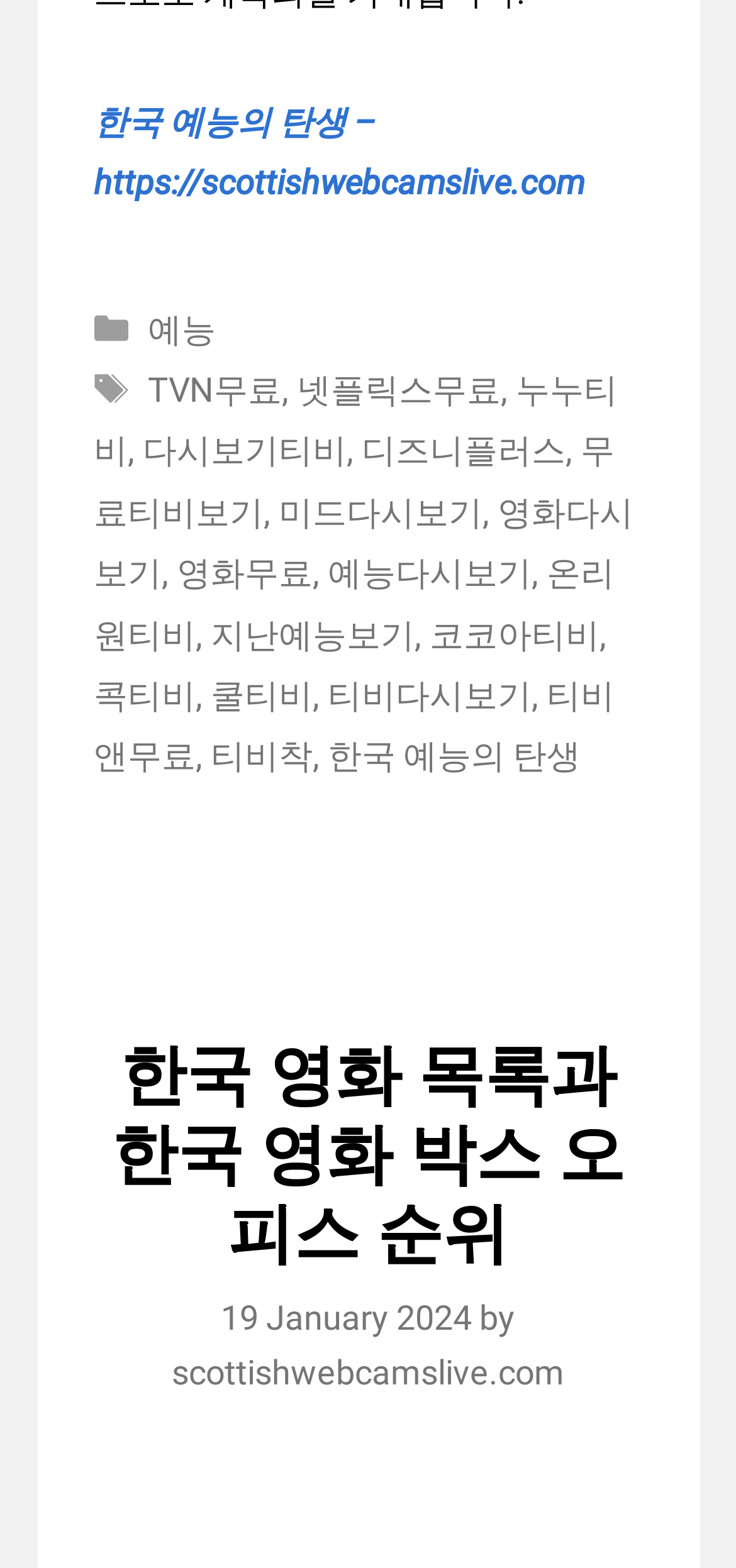Find the bounding box coordinates for the element that must be clicked to complete the instruction: "View the post about 한국 영화 목록과 한국 영화 박스 오피스 순위". The coordinates should be four float numbers between 0 and 1, indicated as [left, top, right, bottom].

[0.151, 0.661, 0.849, 0.812]